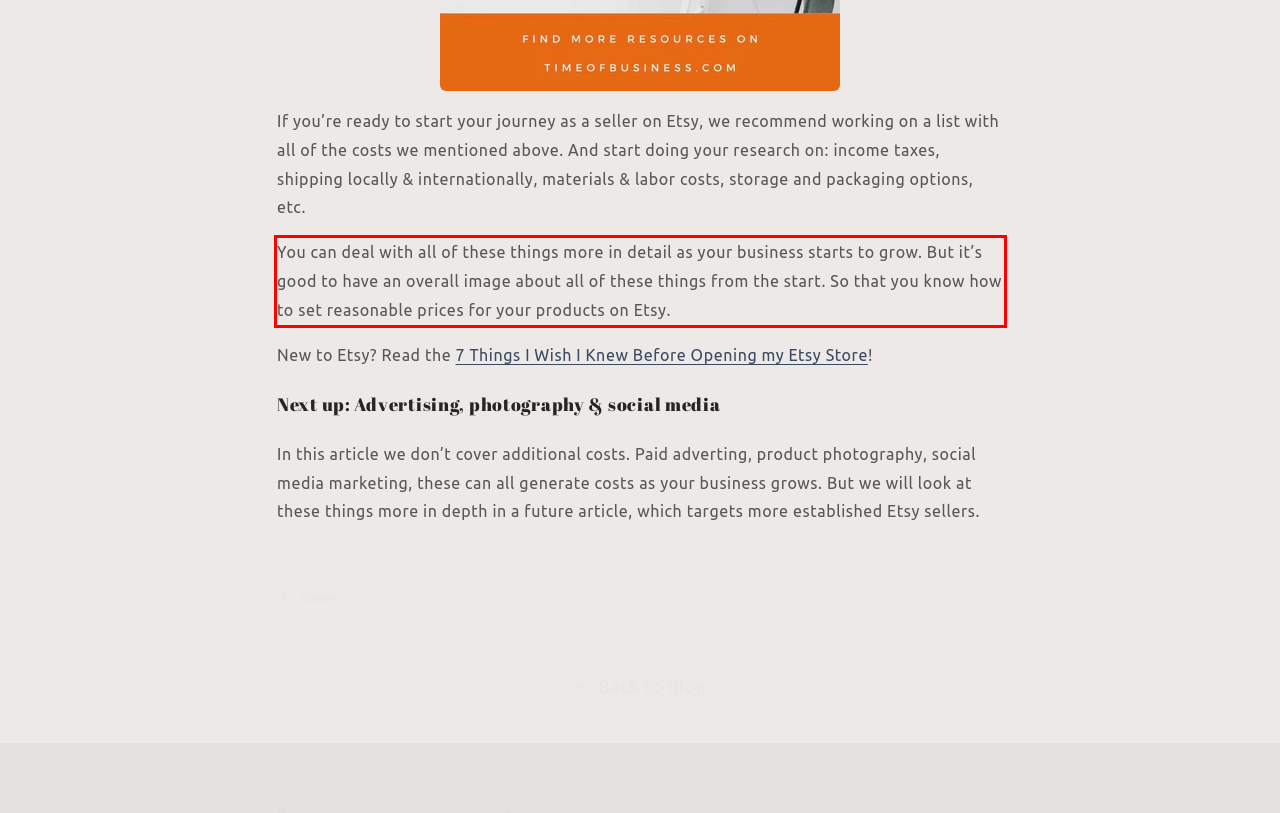Identify the text inside the red bounding box on the provided webpage screenshot by performing OCR.

You can deal with all of these things more in detail as your business starts to grow. But it’s good to have an overall image about all of these things from the start. So that you know how to set reasonable prices for your products on Etsy.